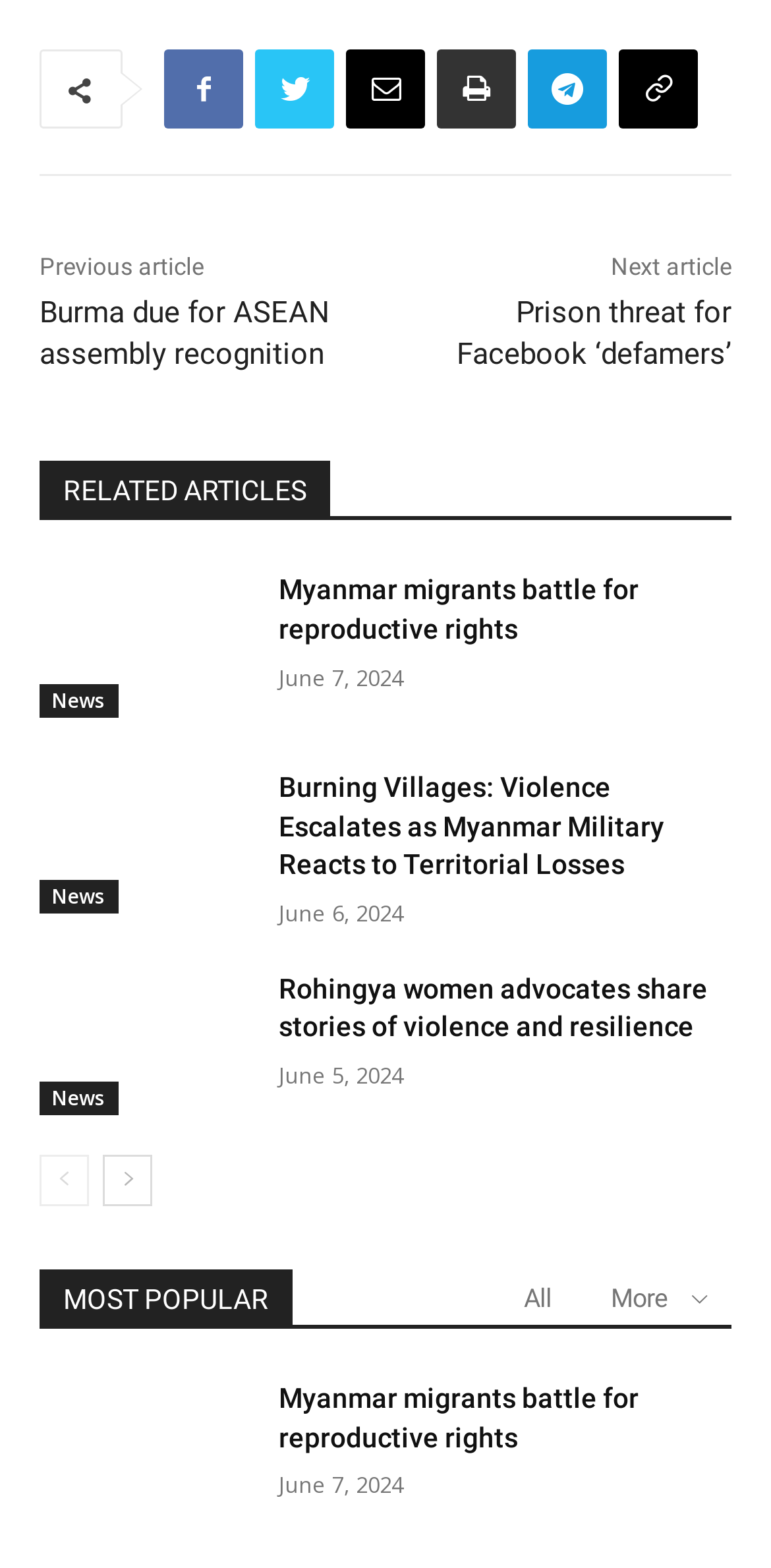Can you give a detailed response to the following question using the information from the image? How many related articles are listed?

The related articles section is located below the main article, and it lists three articles with their titles and timestamps. By counting the number of article links and headings in this section, we can determine that there are three related articles.